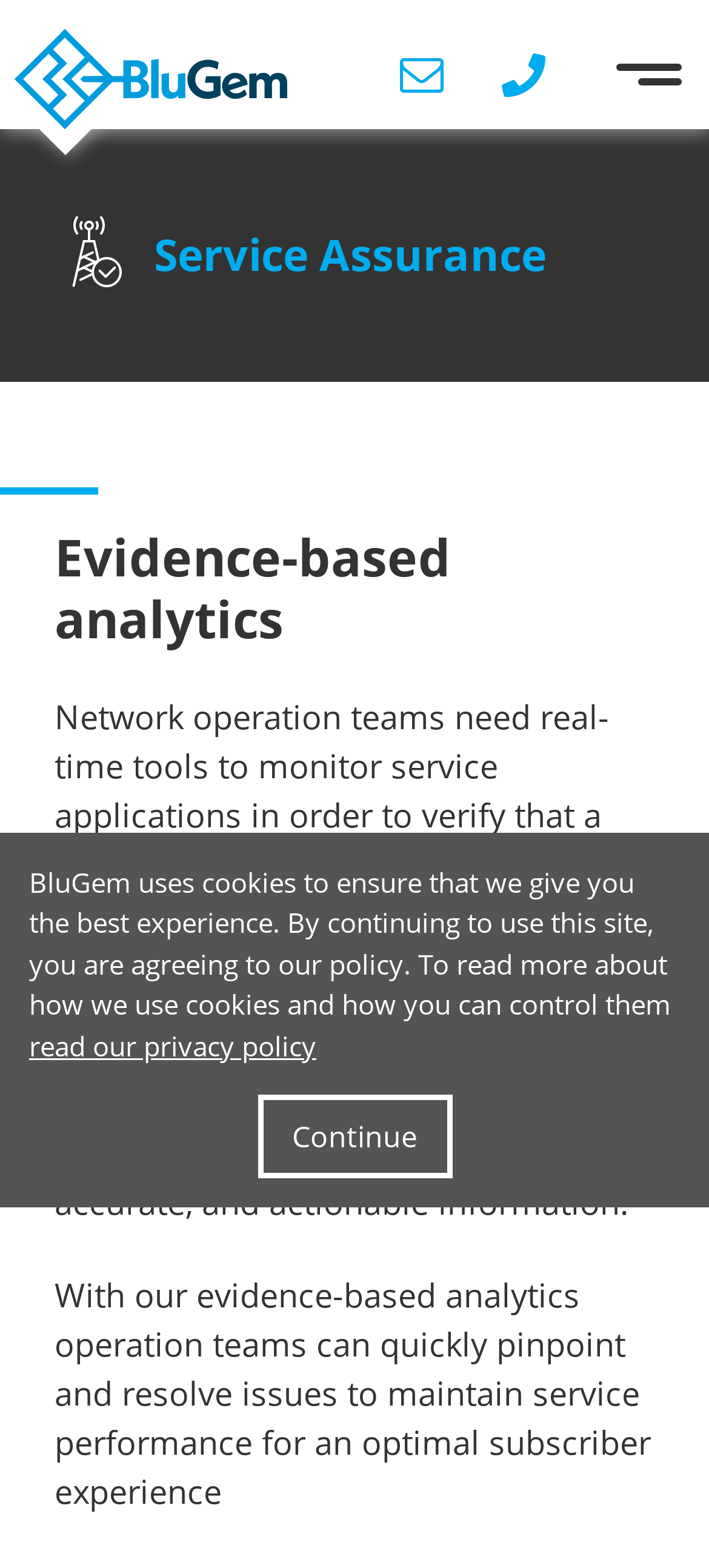What type of analytics does BluGem provide?
Please answer the question with as much detail as possible using the screenshot.

The webpage mentions 'Evidence-based analytics' as a heading, indicating that BluGem provides analytics that are based on evidence, which is further explained in the subsequent paragraphs.